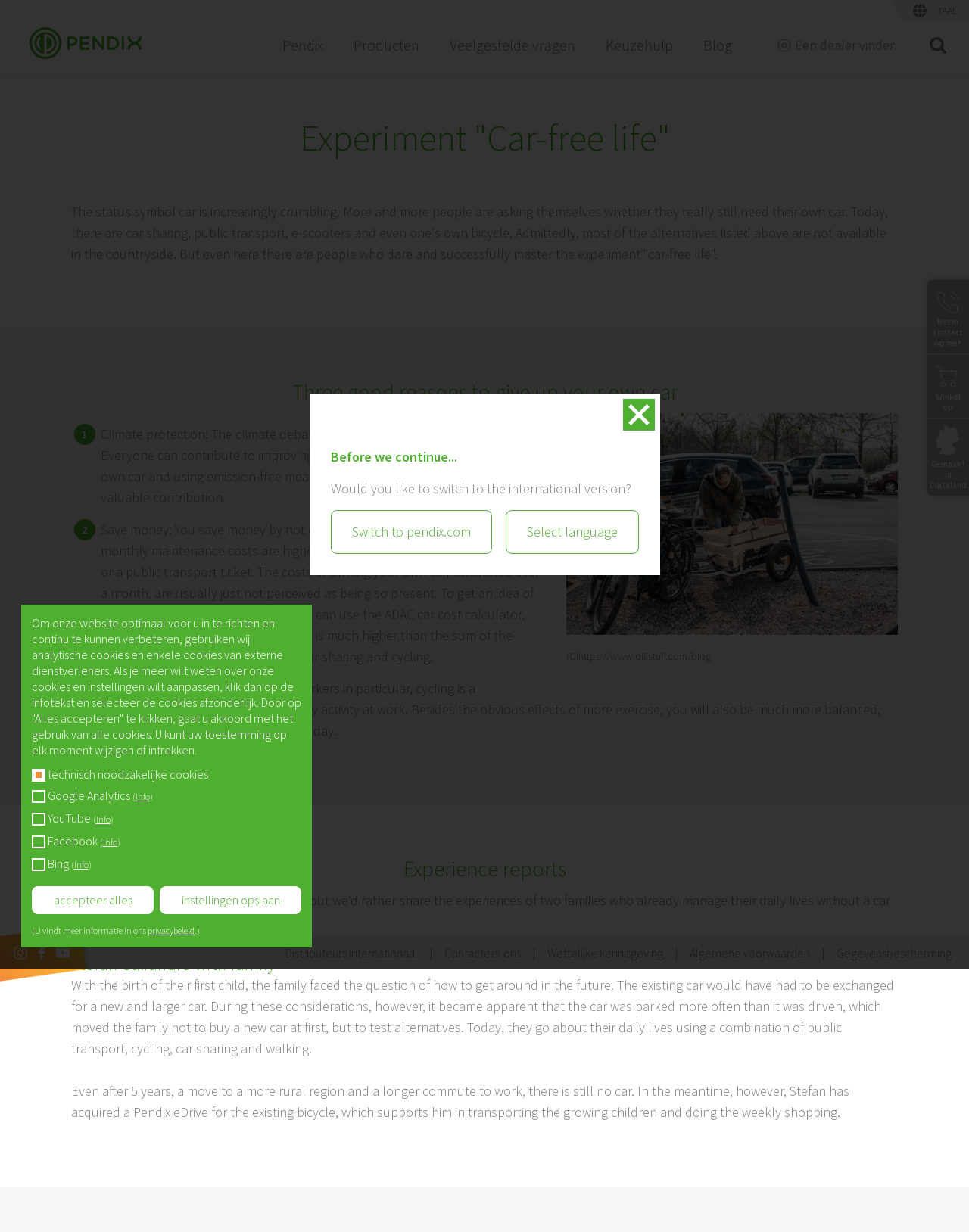Bounding box coordinates are specified in the format (top-left x, top-left y, bottom-right x, bottom-right y). All values are floating point numbers bounded between 0 and 1. Please provide the bounding box coordinate of the region this sentence describes: Neem contact op met

[0.956, 0.227, 1.0, 0.287]